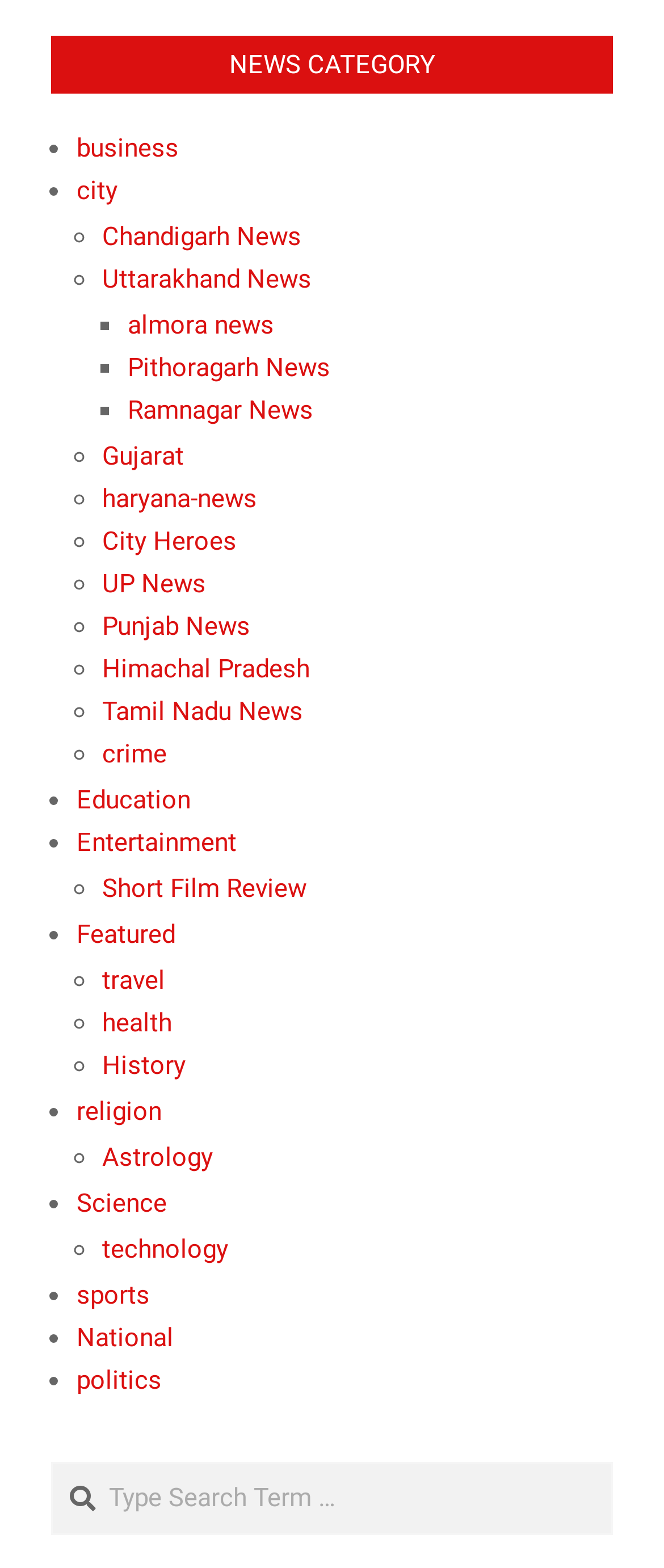Locate the bounding box coordinates of the element that should be clicked to fulfill the instruction: "Learn about Science".

[0.115, 0.757, 0.251, 0.777]